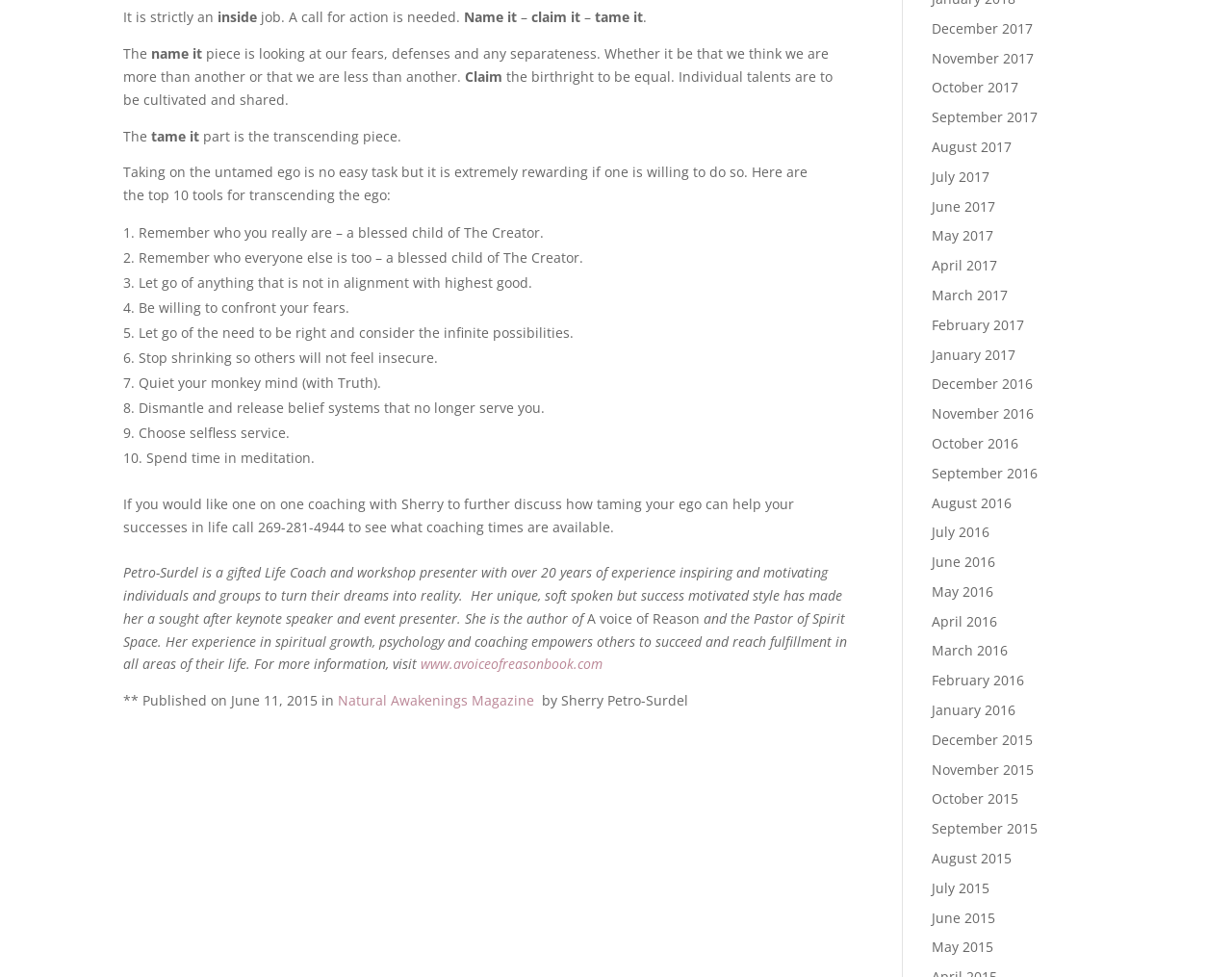Locate the bounding box coordinates of the element that should be clicked to fulfill the instruction: "Learn more about Sherry Petro-Surdel".

[0.1, 0.577, 0.684, 0.642]